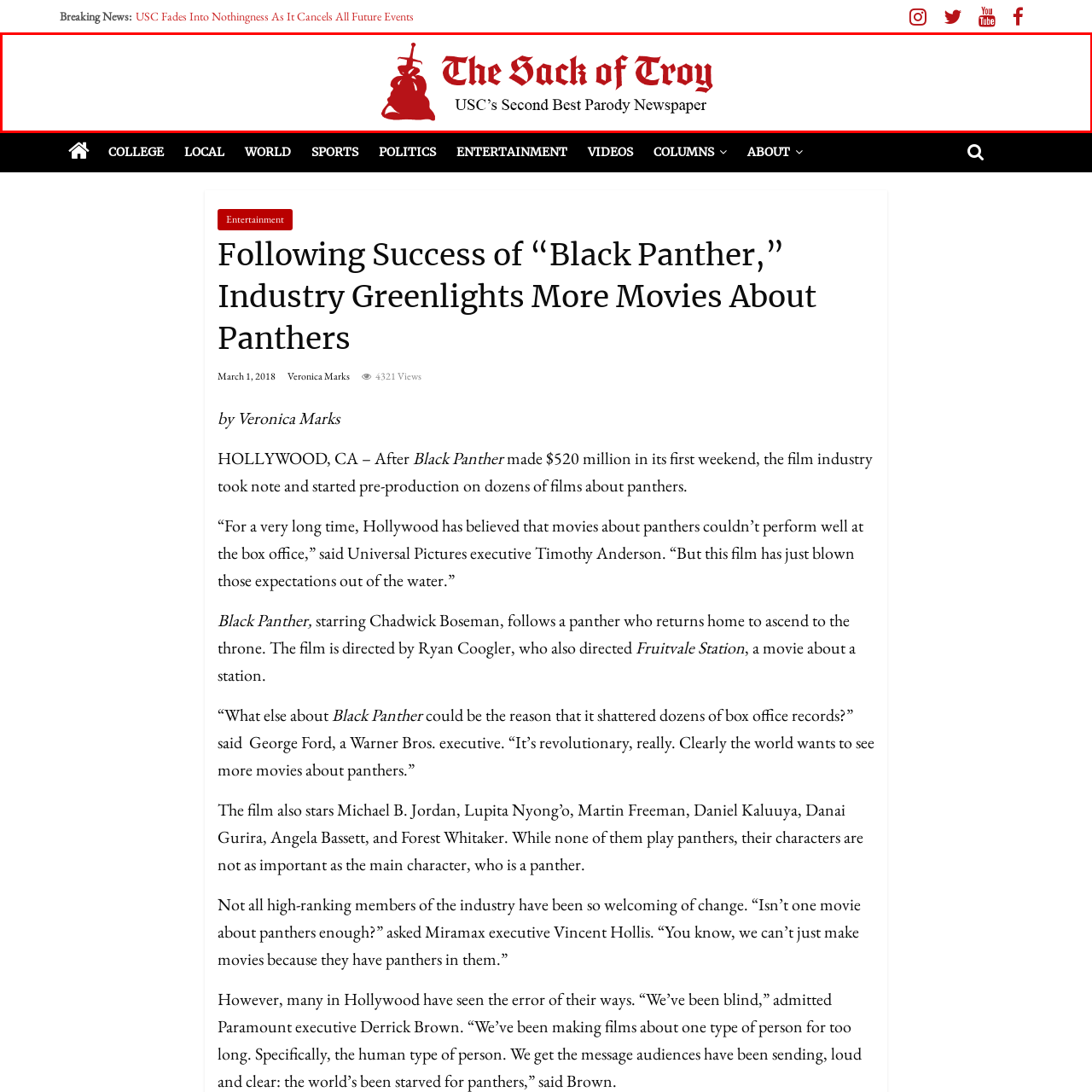Examine the image indicated by the red box and respond with a single word or phrase to the following question:
What kind of newspaper is 'The Sack of Troy'?

parody newspaper